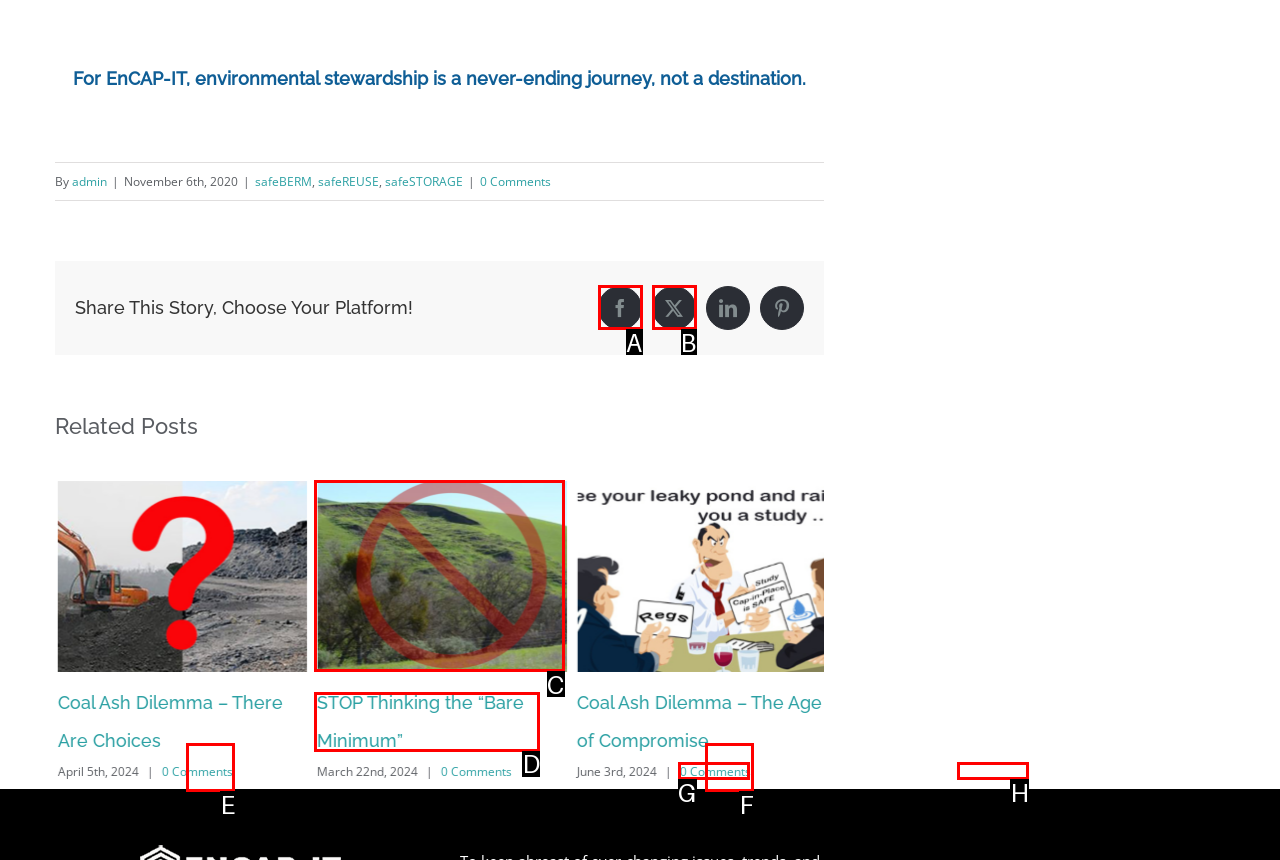Identify the appropriate lettered option to execute the following task: Read the 'STOP Thinking the “Bare Minimum”' article
Respond with the letter of the selected choice.

C